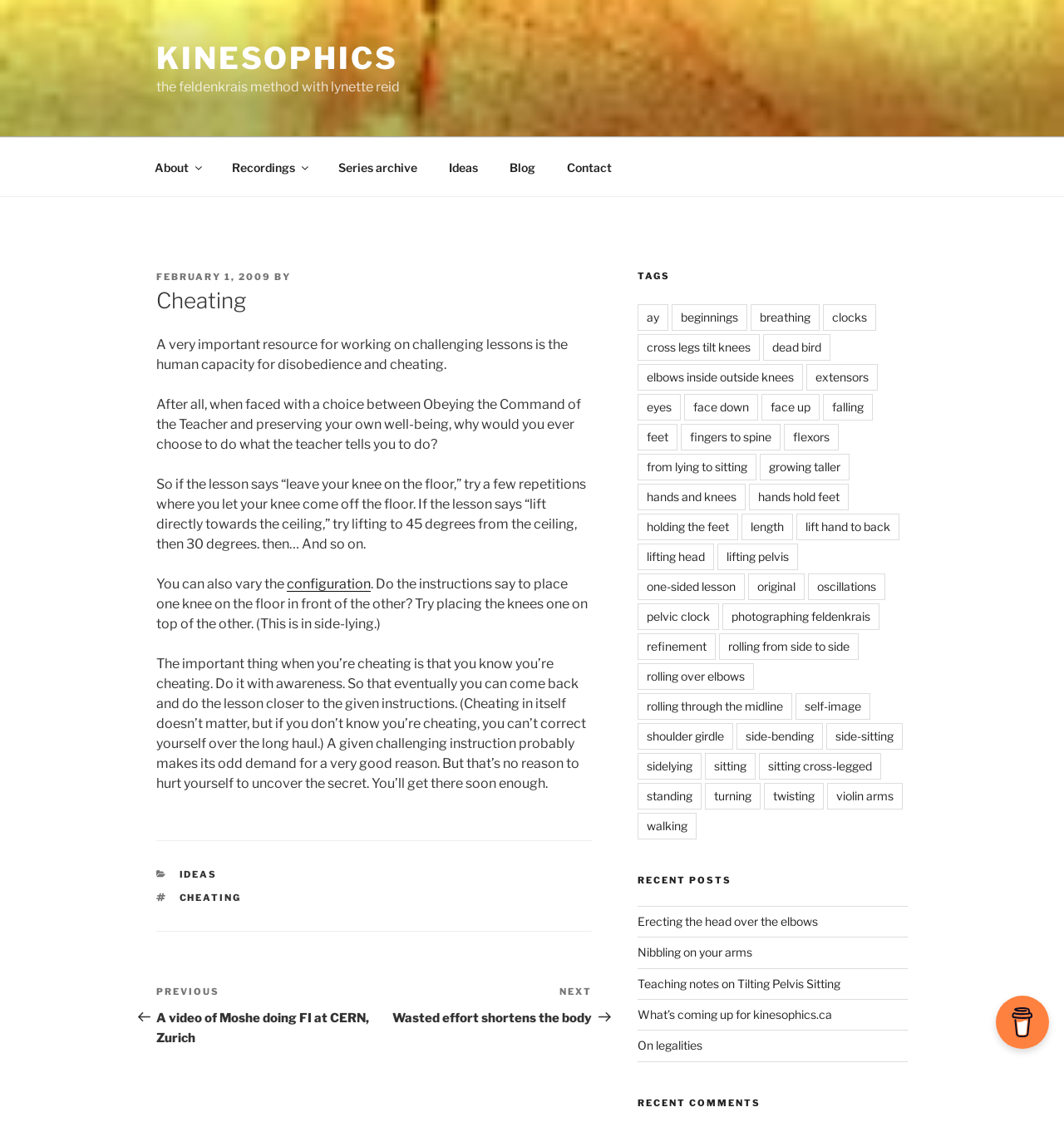Please identify the bounding box coordinates of the element I need to click to follow this instruction: "Navigate to the next post".

[0.352, 0.878, 0.556, 0.914]